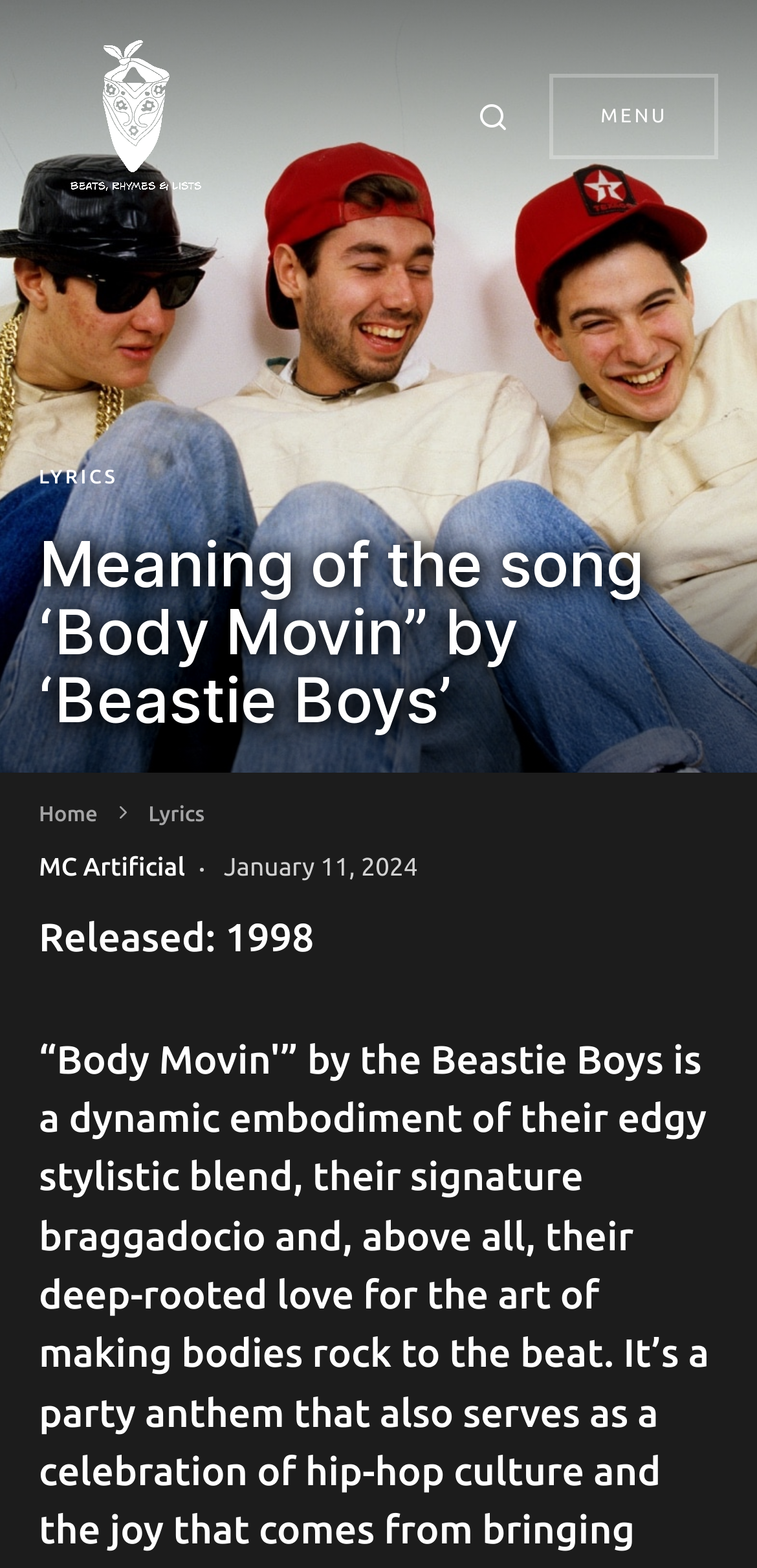Answer the question below using just one word or a short phrase: 
What is the current date?

January 11, 2024